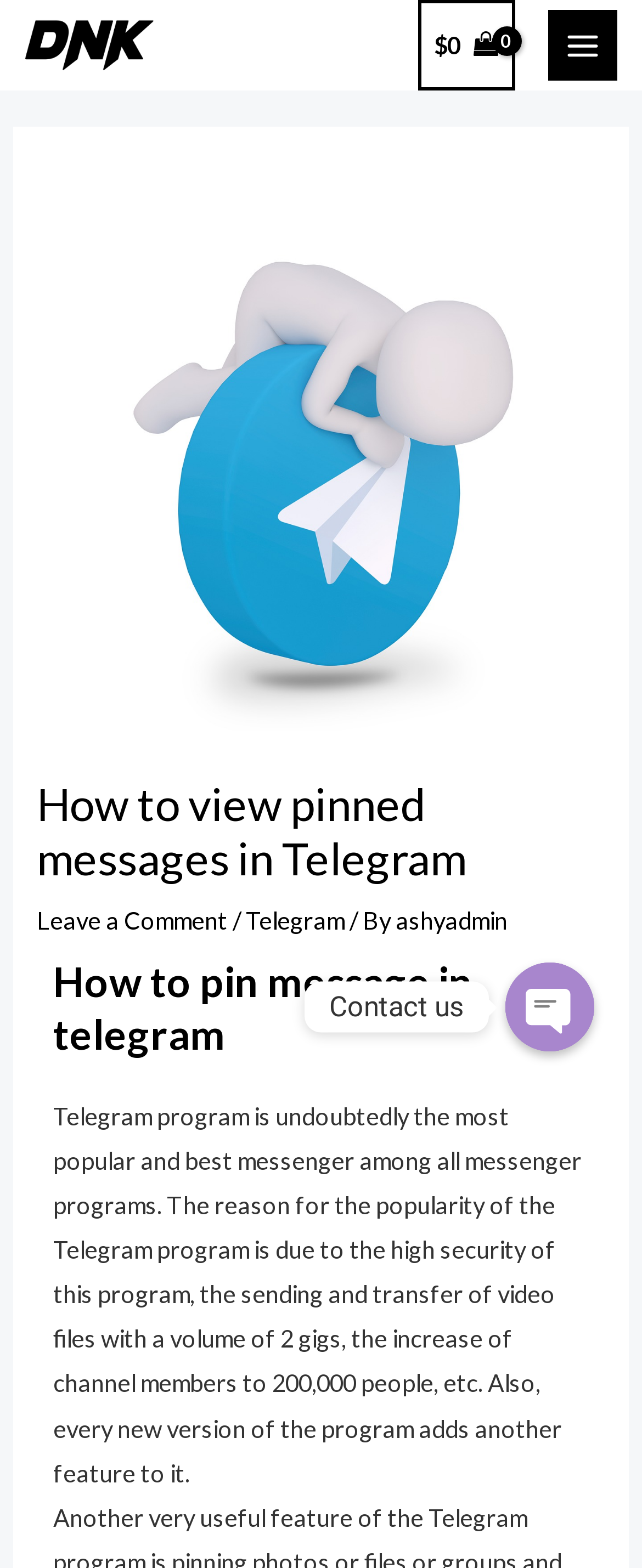What is the name of the messenger program discussed?
Look at the screenshot and provide an in-depth answer.

The webpage is discussing how to view pinned messages in Telegram, and it mentions the features of the Telegram program, such as high security and the ability to send video files with a volume of 2 gigs.